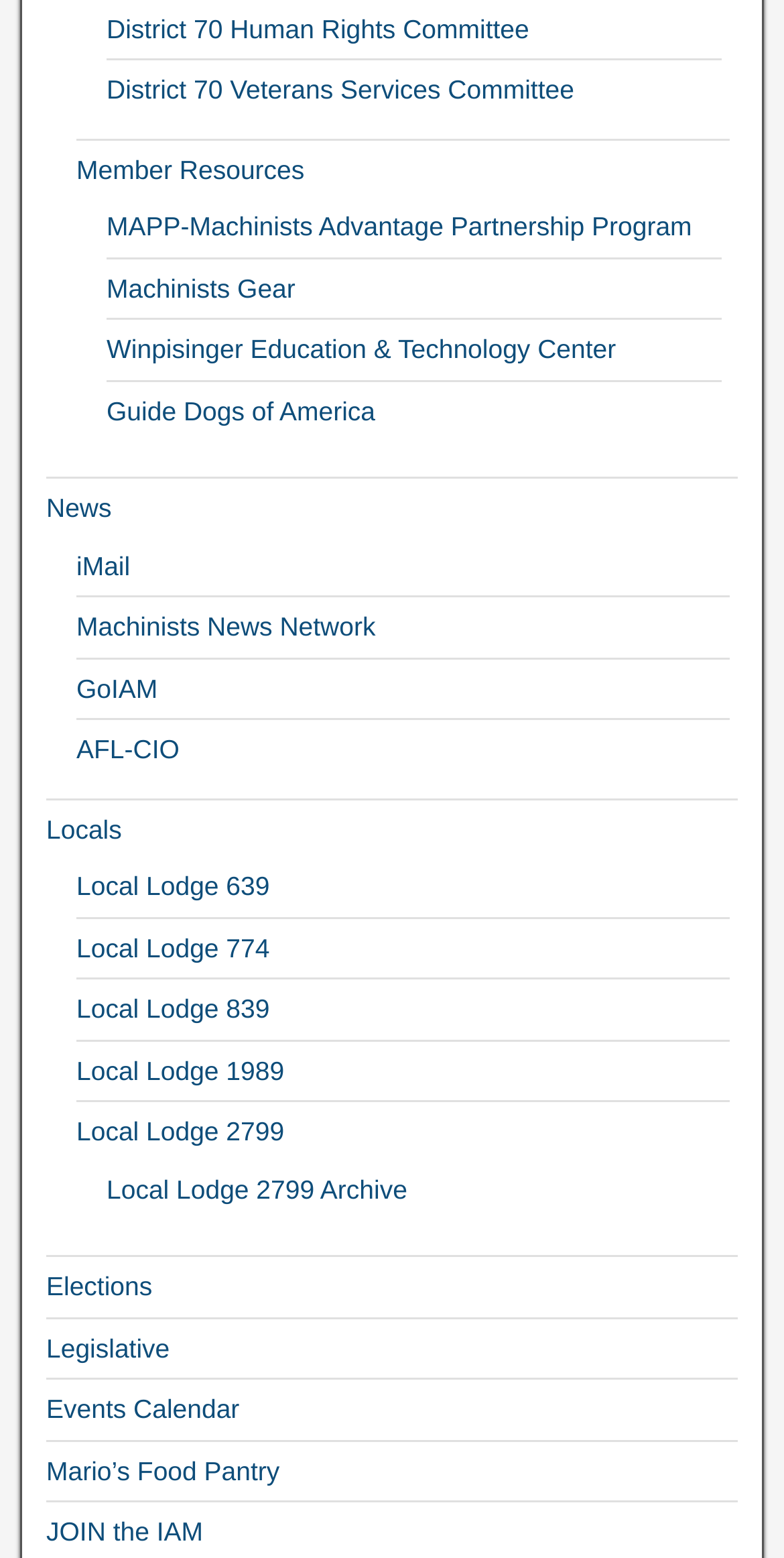Provide the bounding box coordinates of the section that needs to be clicked to accomplish the following instruction: "check the News section."

[0.059, 0.316, 0.142, 0.336]